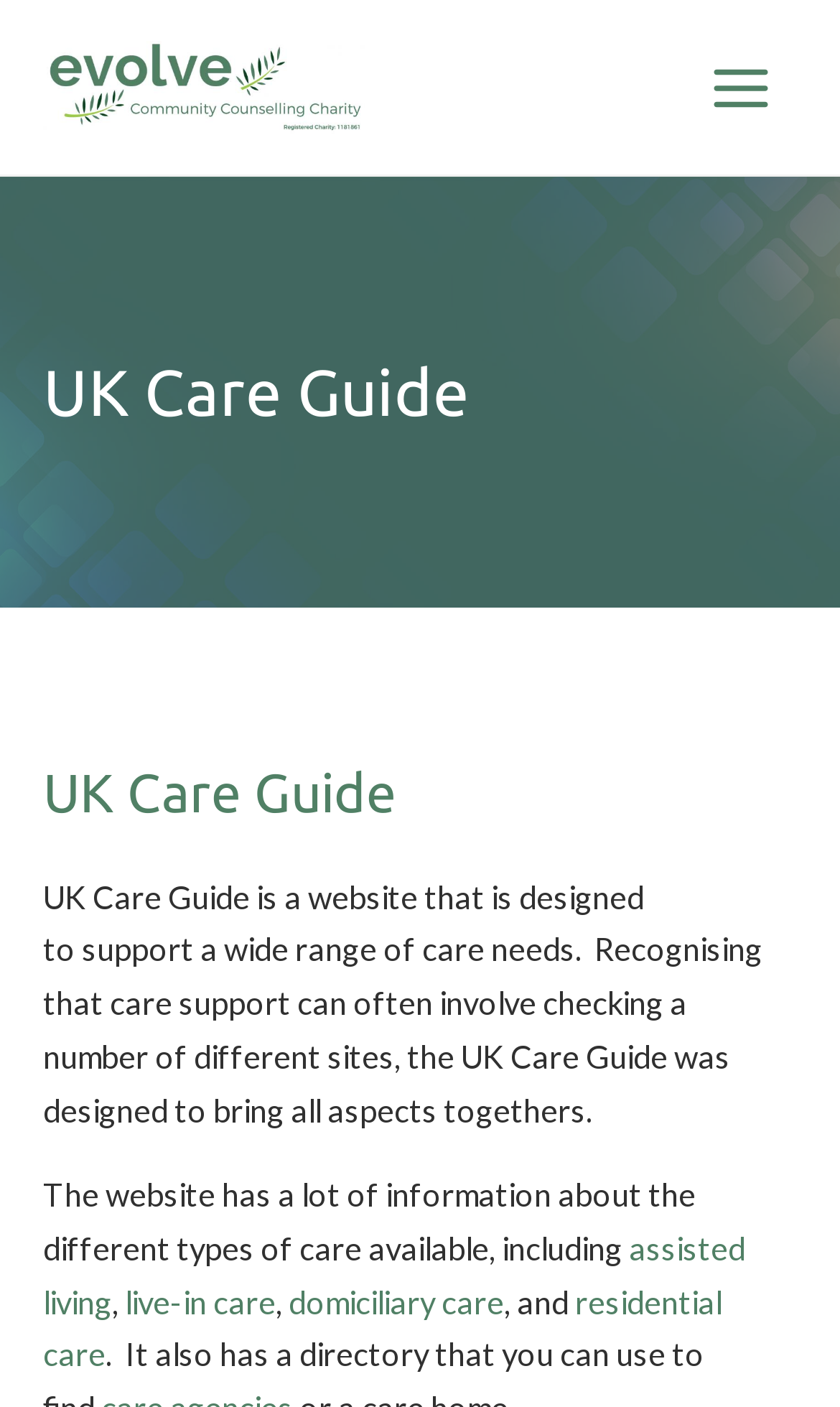Respond to the question below with a single word or phrase: What is the logo of the website?

Evolve Logo